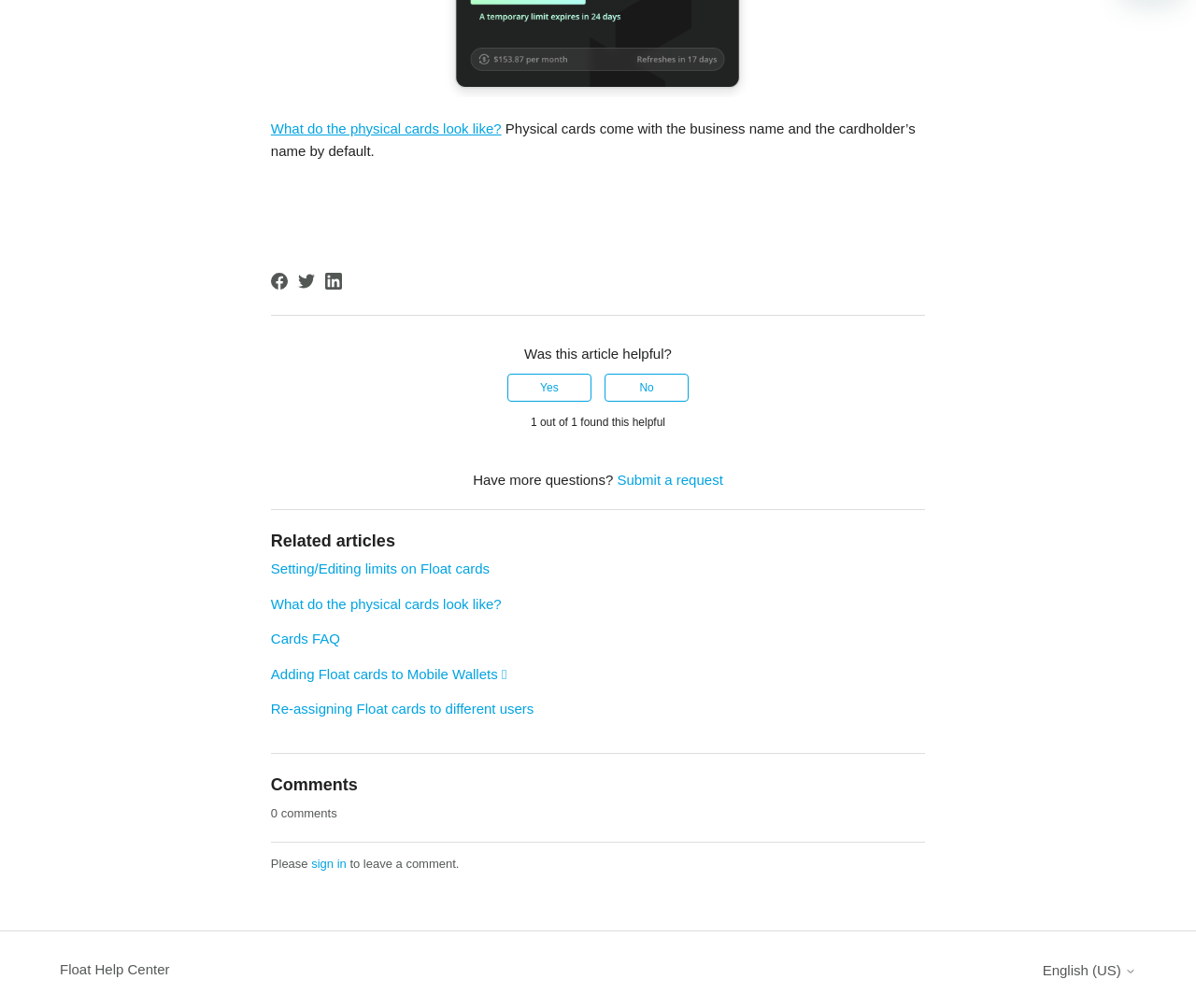Please determine the bounding box coordinates of the area that needs to be clicked to complete this task: 'Submit a request for more questions'. The coordinates must be four float numbers between 0 and 1, formatted as [left, top, right, bottom].

[0.516, 0.468, 0.605, 0.484]